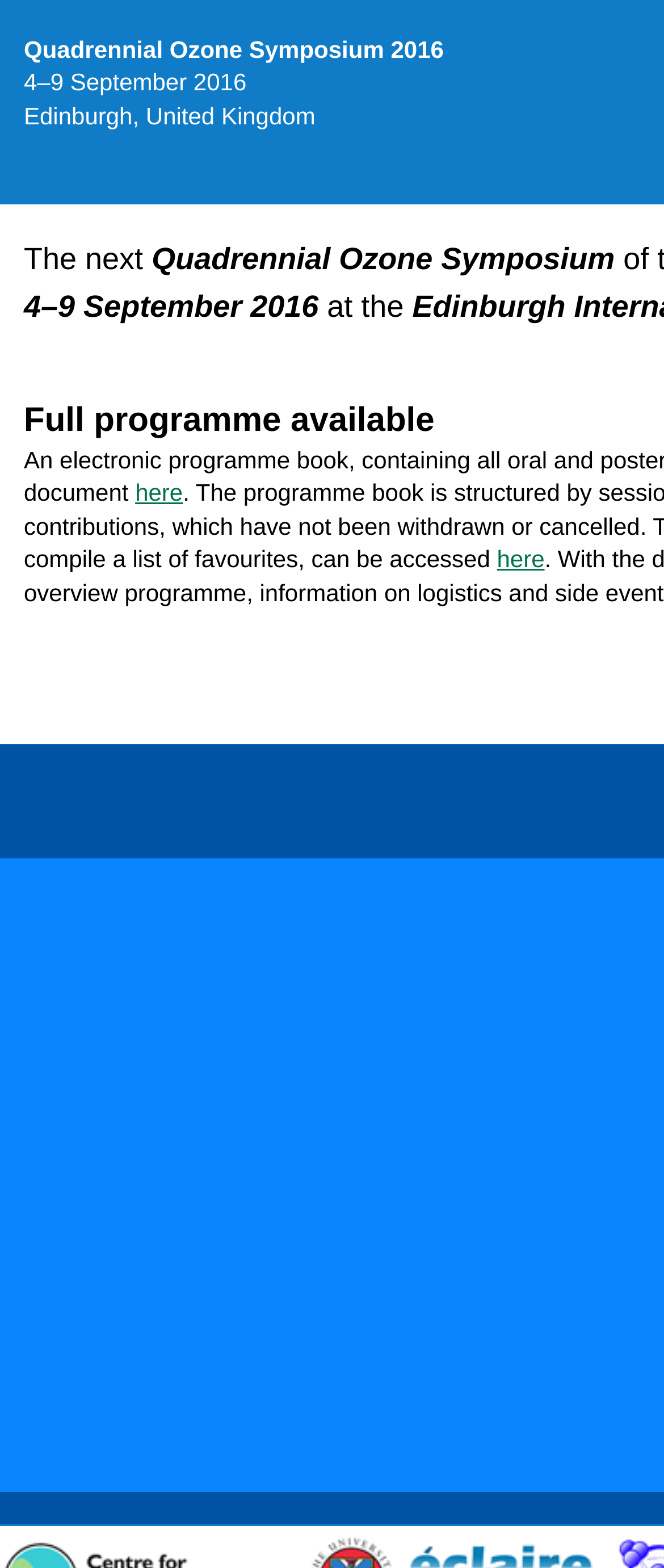Given the description "here", determine the bounding box of the corresponding UI element.

[0.204, 0.305, 0.275, 0.323]